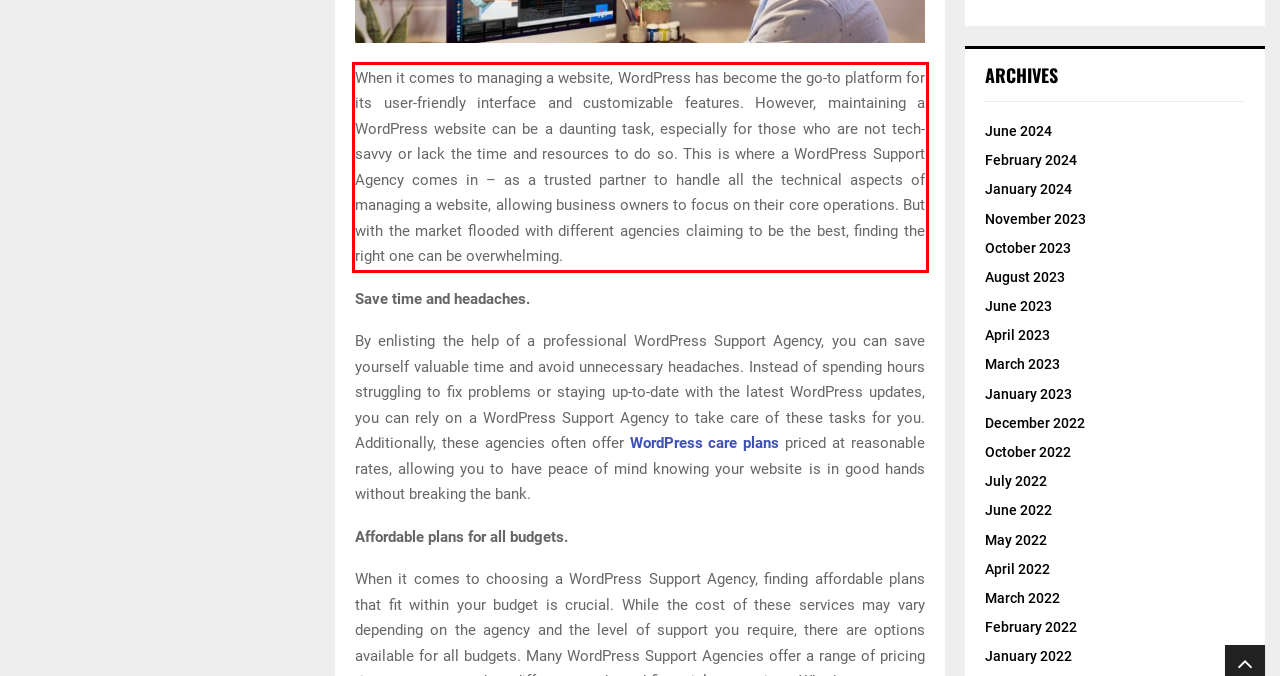Examine the screenshot of the webpage, locate the red bounding box, and perform OCR to extract the text contained within it.

When it comes to managing a website, WordPress has become the go-to platform for its user-friendly interface and customizable features. However, maintaining a WordPress website can be a daunting task, especially for those who are not tech-savvy or lack the time and resources to do so. This is where a WordPress Support Agency comes in – as a trusted partner to handle all the technical aspects of managing a website, allowing business owners to focus on their core operations. But with the market flooded with different agencies claiming to be the best, finding the right one can be overwhelming.